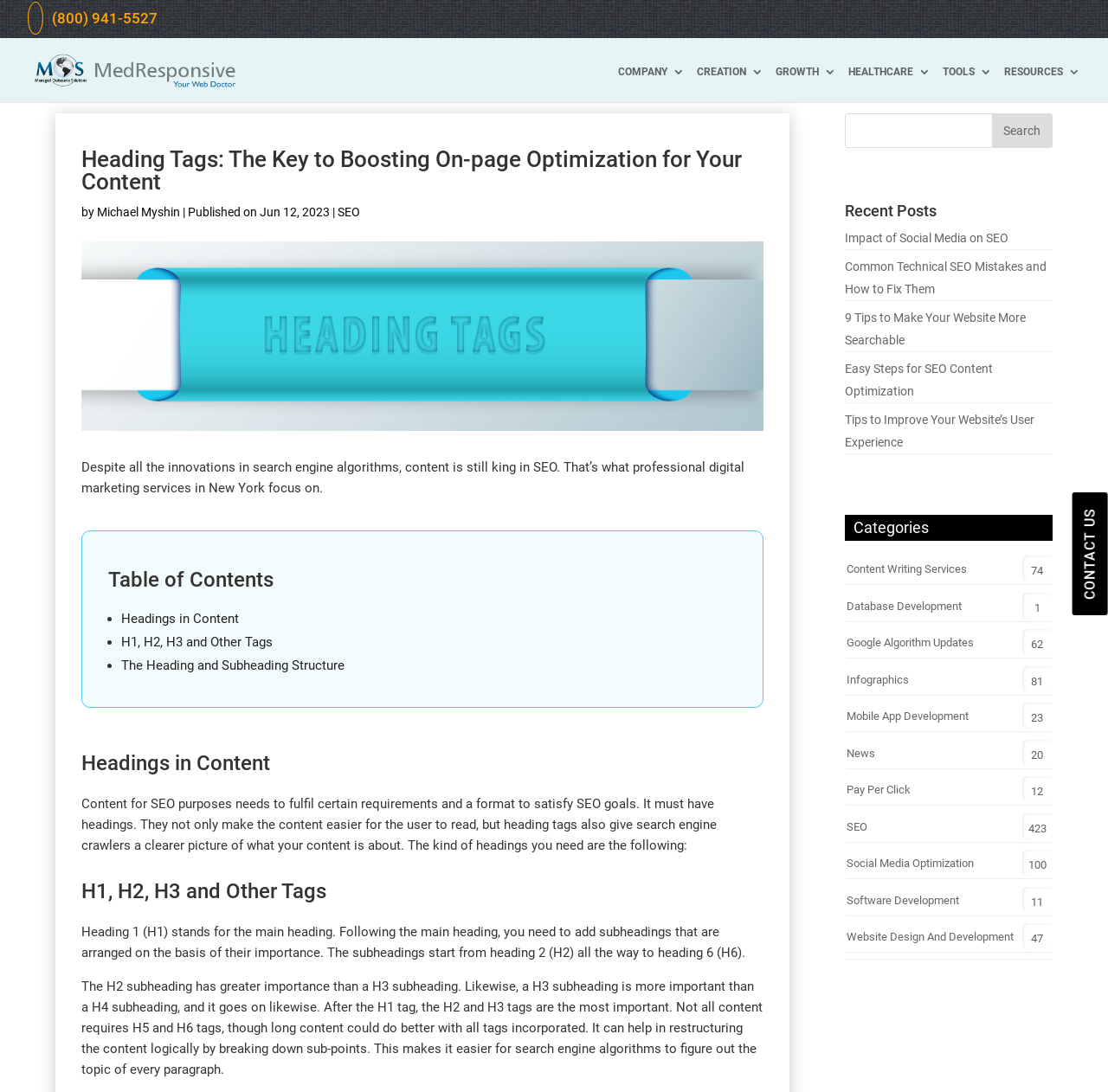Please study the image and answer the question comprehensively:
What is the purpose of the search bar?

The search bar can be found in the right sidebar of the webpage. Its purpose is to allow users to search for specific content within the website, making it easier for them to find relevant information.